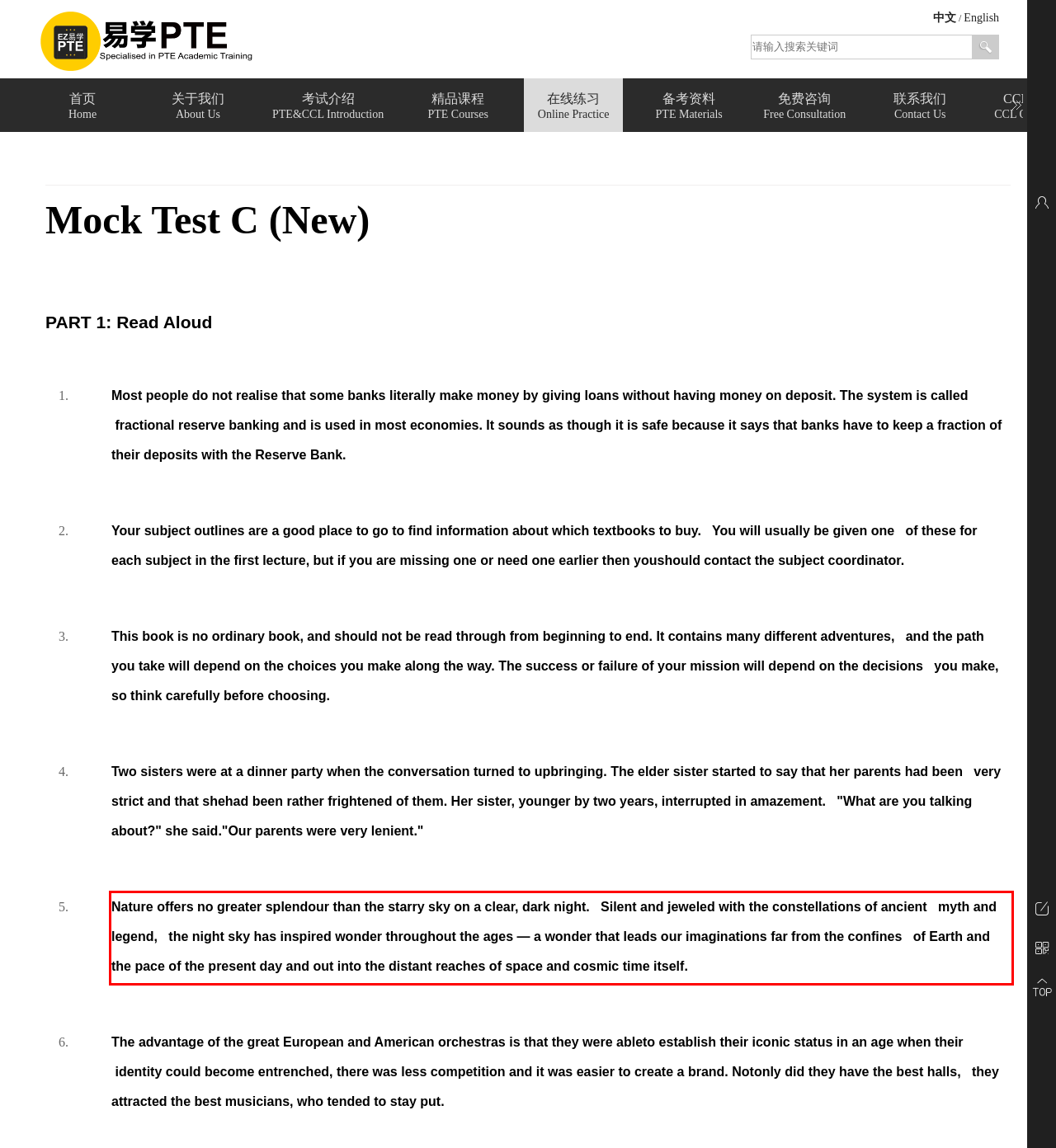Please perform OCR on the UI element surrounded by the red bounding box in the given webpage screenshot and extract its text content.

Nature offers no greater splendour than the starry sky on a clear, dark night. Silent and jeweled with the constellations of ancient myth and legend, the night sky has inspired wonder throughout the ages — a wonder that leads our imaginations far from the confines of Earth and the pace of the present day and out into the distant reaches of space and cosmic time itself.